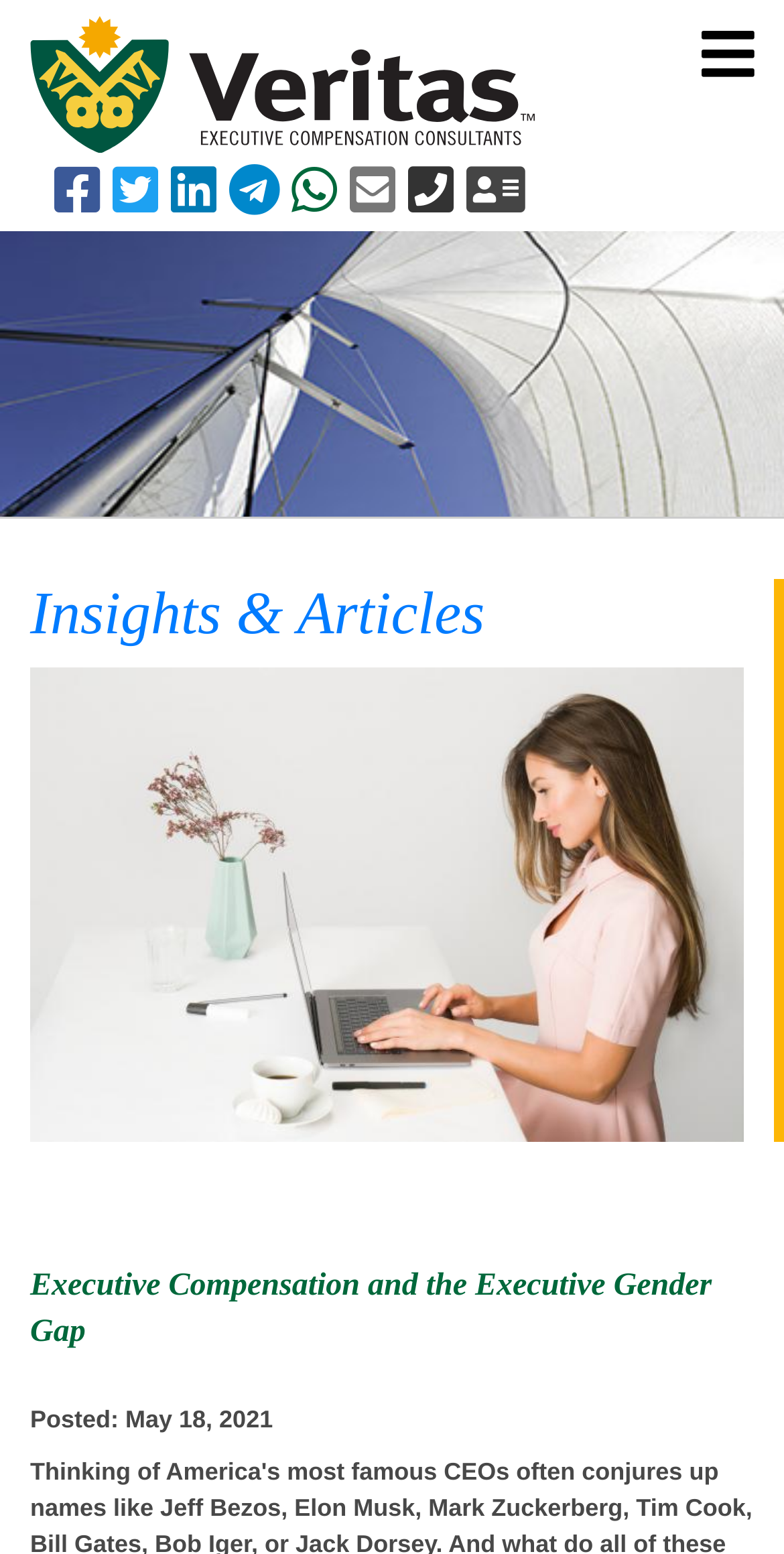What type of content is available on this webpage?
Look at the image and provide a short answer using one word or a phrase.

Insights & Articles